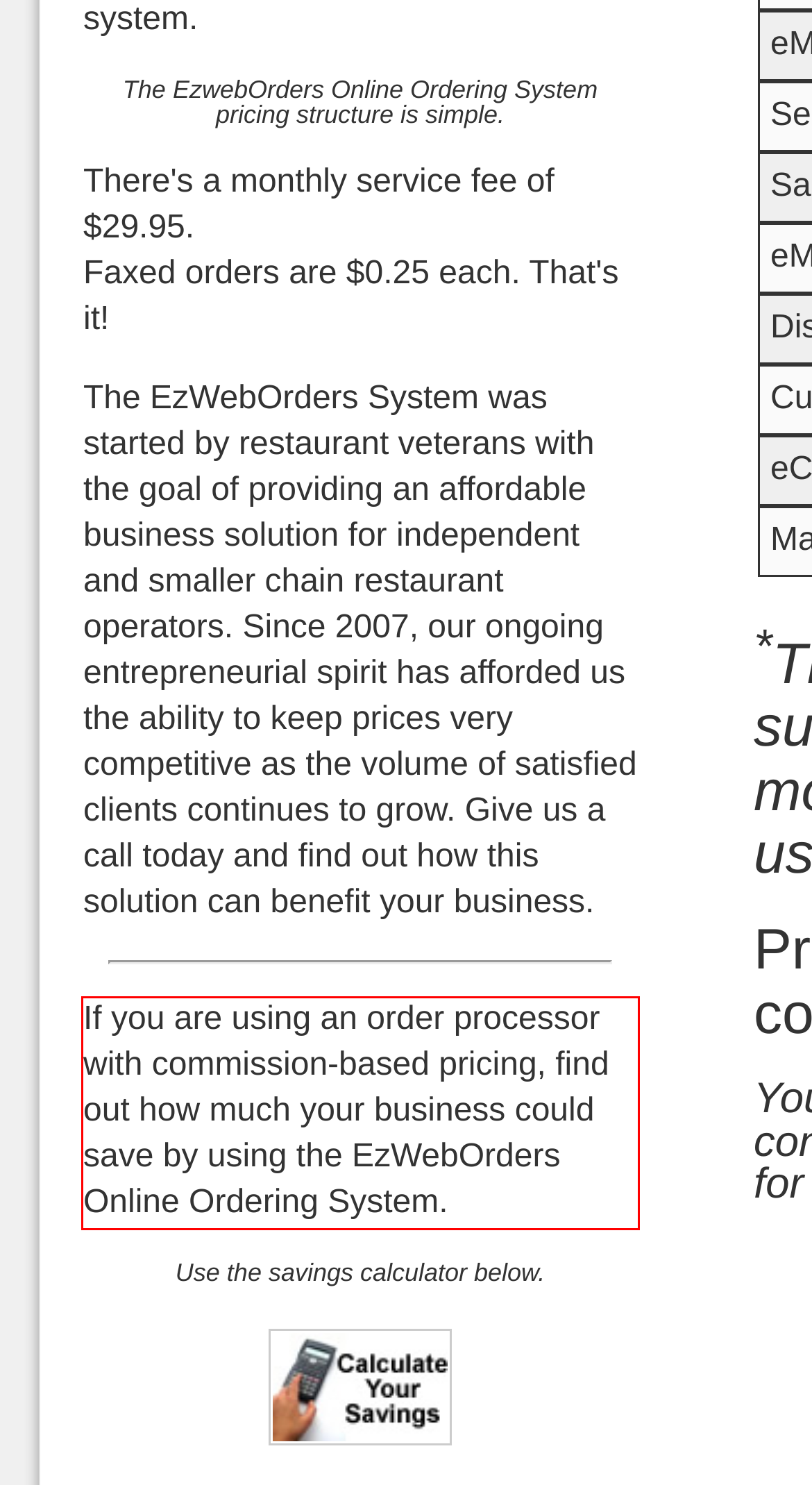Please identify and extract the text content from the UI element encased in a red bounding box on the provided webpage screenshot.

If you are using an order processor with commission-based pricing, find out how much your business could save by using the EzWebOrders Online Ordering System.